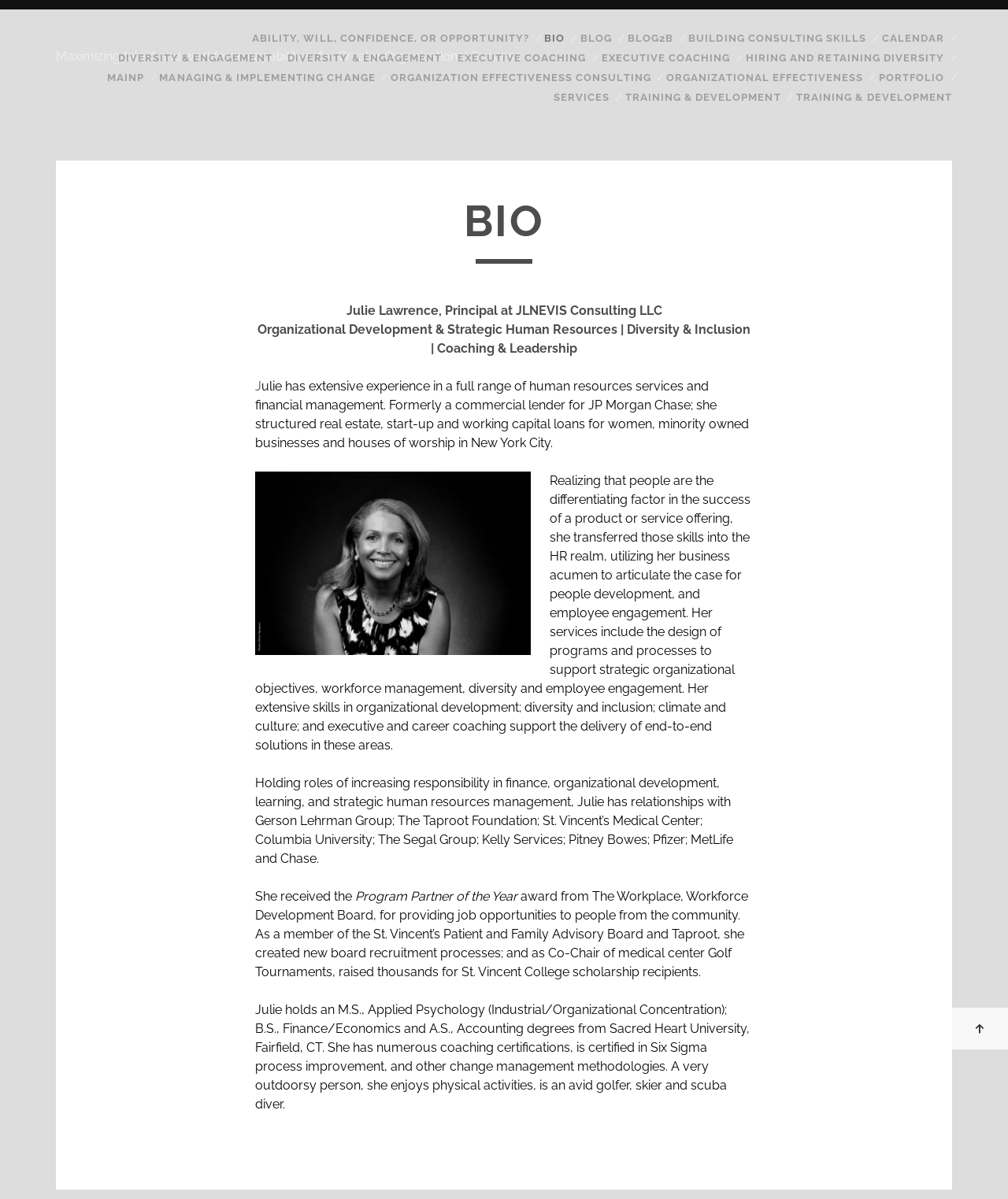Determine the bounding box coordinates for the area that should be clicked to carry out the following instruction: "Click on the 'BIO' link".

[0.54, 0.024, 0.56, 0.04]